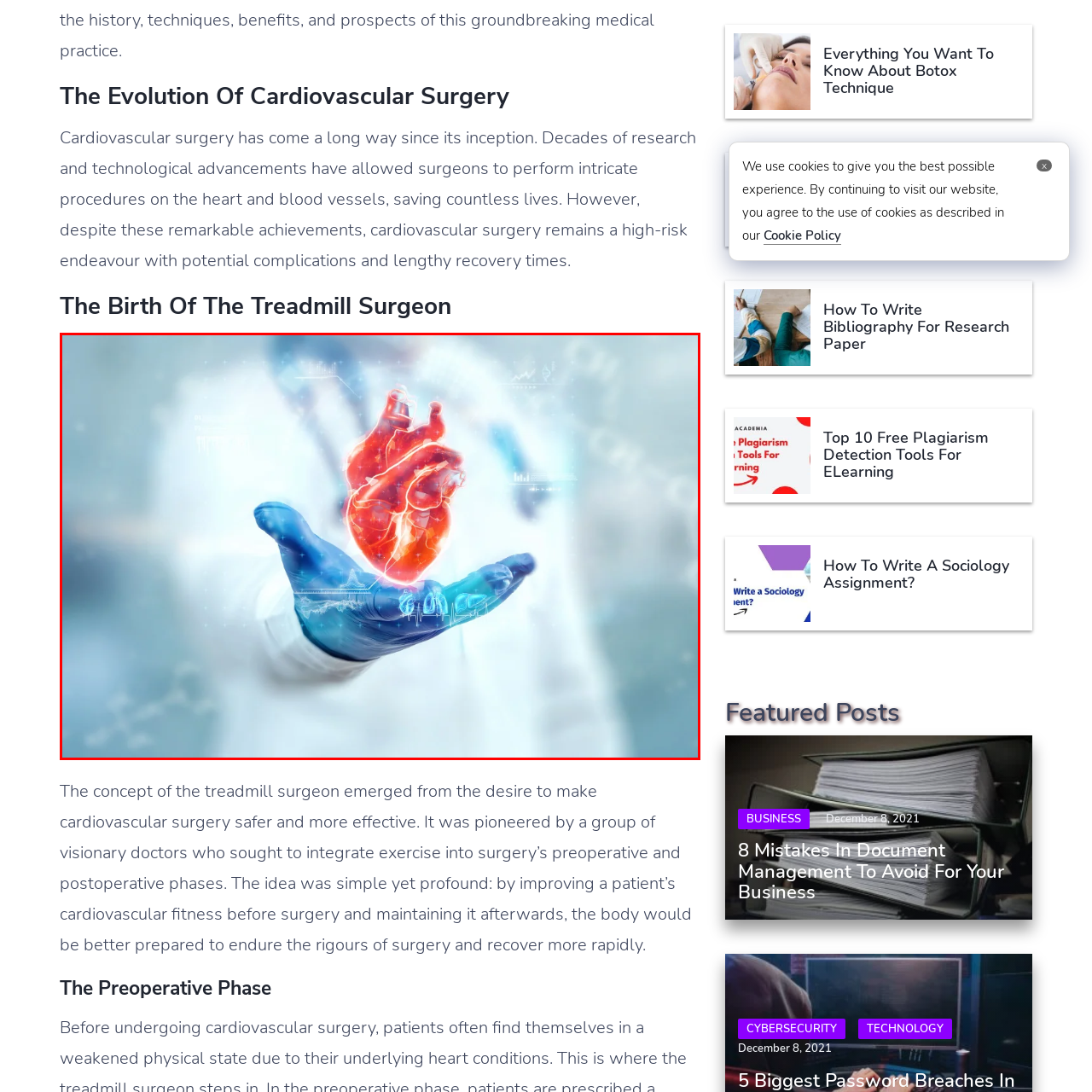What is being presented by the medical professional?  
Study the image enclosed by the red boundary and furnish a detailed answer based on the visual details observed in the image.

The medical professional's hand is extended forward, and in their hand, a vibrant and detailed digitally rendered human heart is being presented, which is pulsating with colors that symbolize life and health.